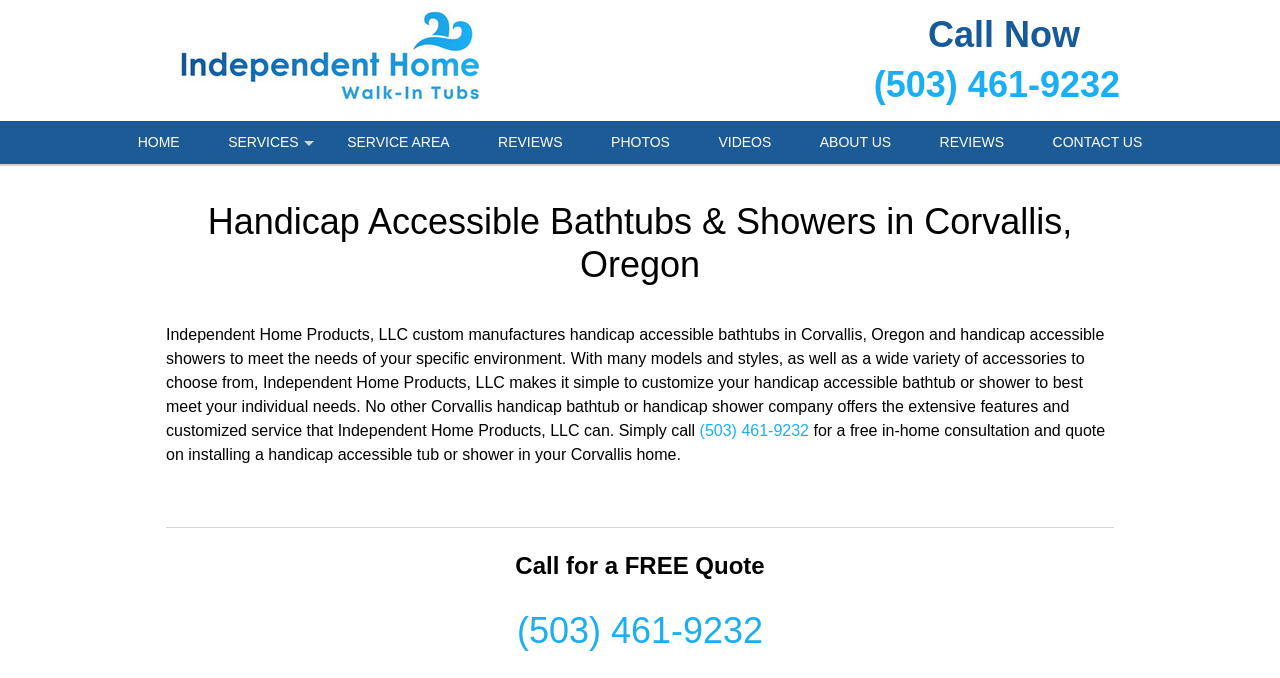Find and provide the bounding box coordinates for the UI element described here: "(503) 461-9232". The coordinates should be given as four float numbers between 0 and 1: [left, top, right, bottom].

[0.683, 0.095, 0.875, 0.155]